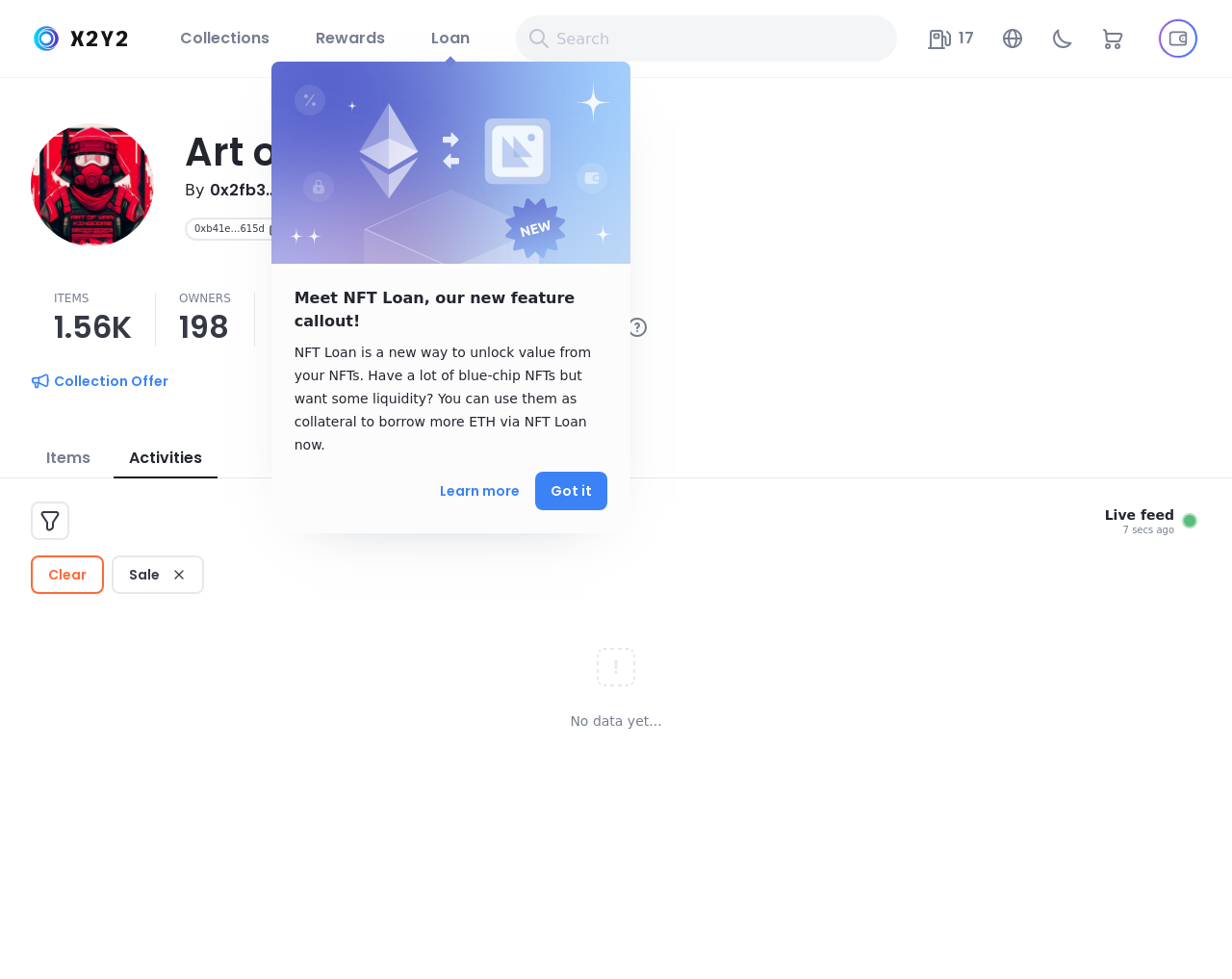Determine the bounding box coordinates of the element that should be clicked to execute the following command: "Search all content".

None